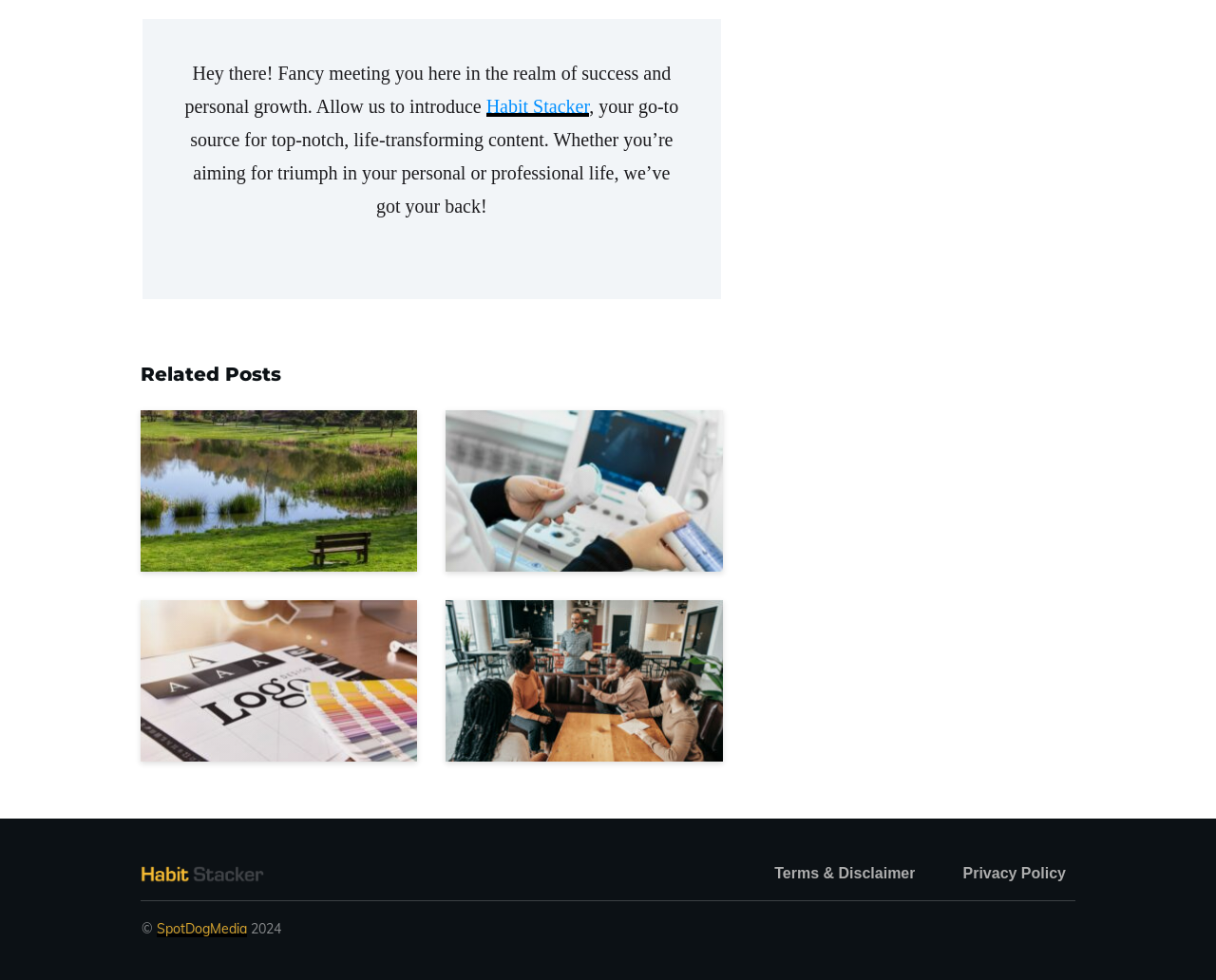Based on the element description: "Habit Stacker", identify the bounding box coordinates for this UI element. The coordinates must be four float numbers between 0 and 1, listed as [left, top, right, bottom].

[0.4, 0.098, 0.485, 0.119]